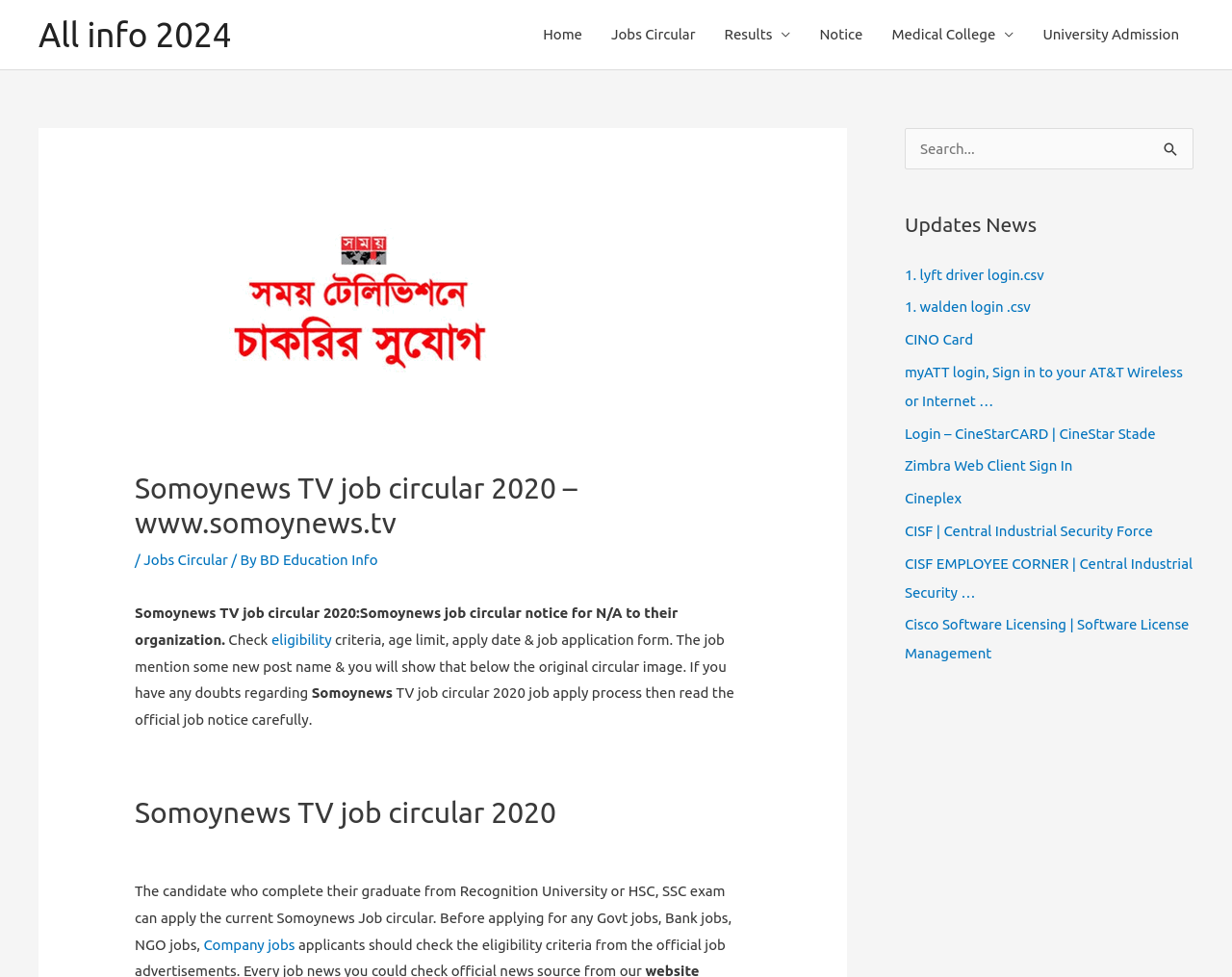Predict the bounding box coordinates for the UI element described as: "Medical College". The coordinates should be four float numbers between 0 and 1, presented as [left, top, right, bottom].

[0.712, 0.0, 0.835, 0.071]